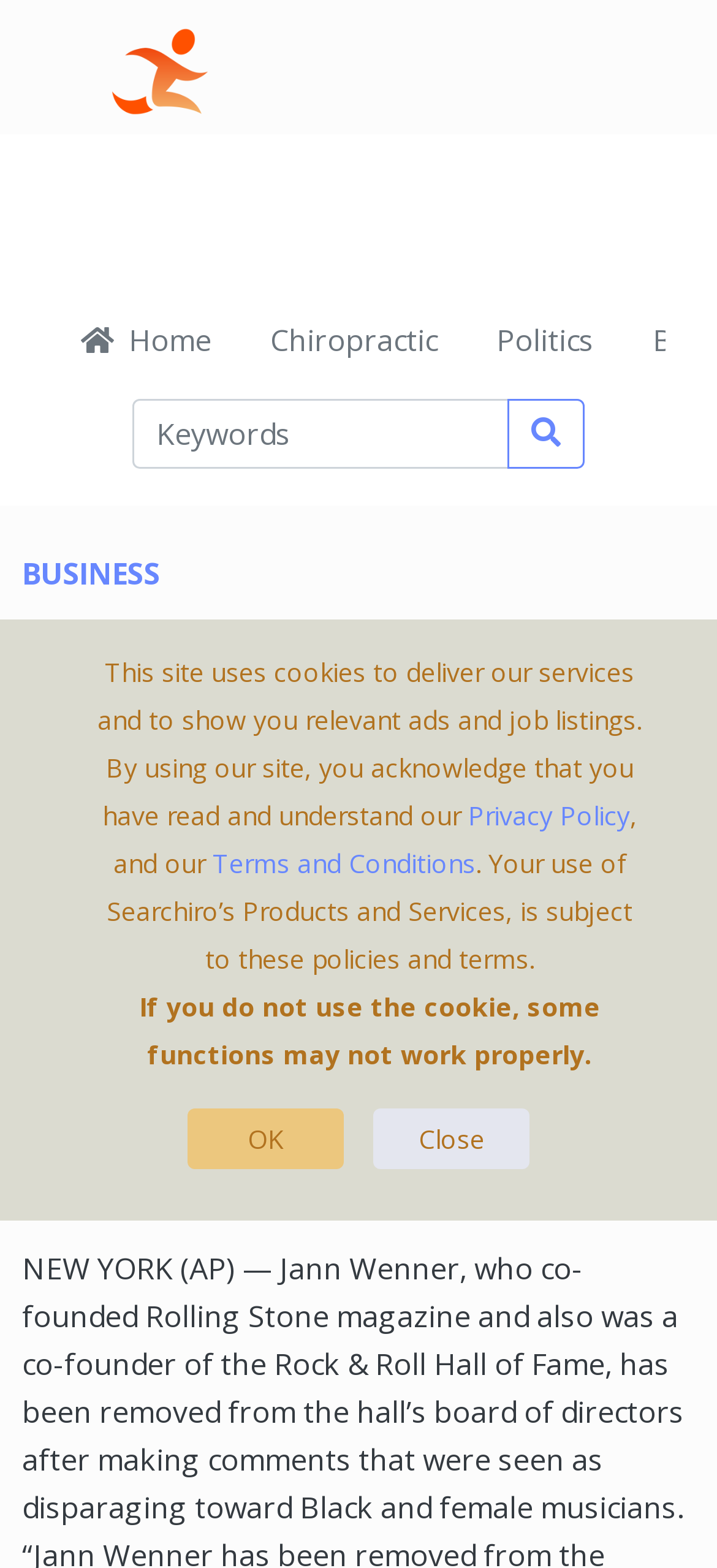What is the main heading of this webpage? Please extract and provide it.

Rolling Stone co-founder Jann Wenner removed from Rock Hall leadership after controversial comments